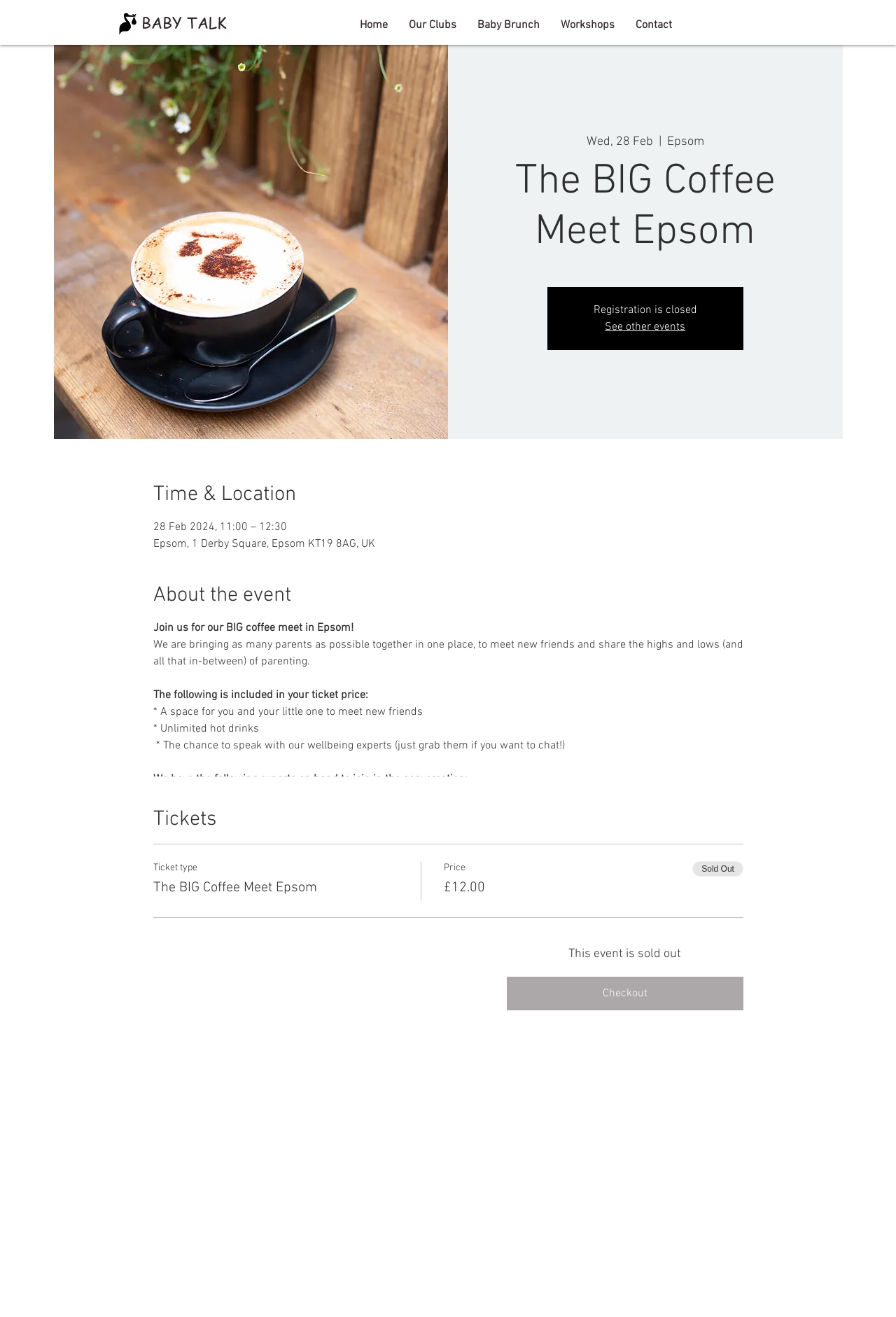Please examine the image and provide a detailed answer to the question: What is the status of the event registration?

I found the status of the event registration by looking at the static text element with the text 'Registration is closed' which is located at the top of the webpage, and also by looking at the 'Sold Out' text under the ticket price.